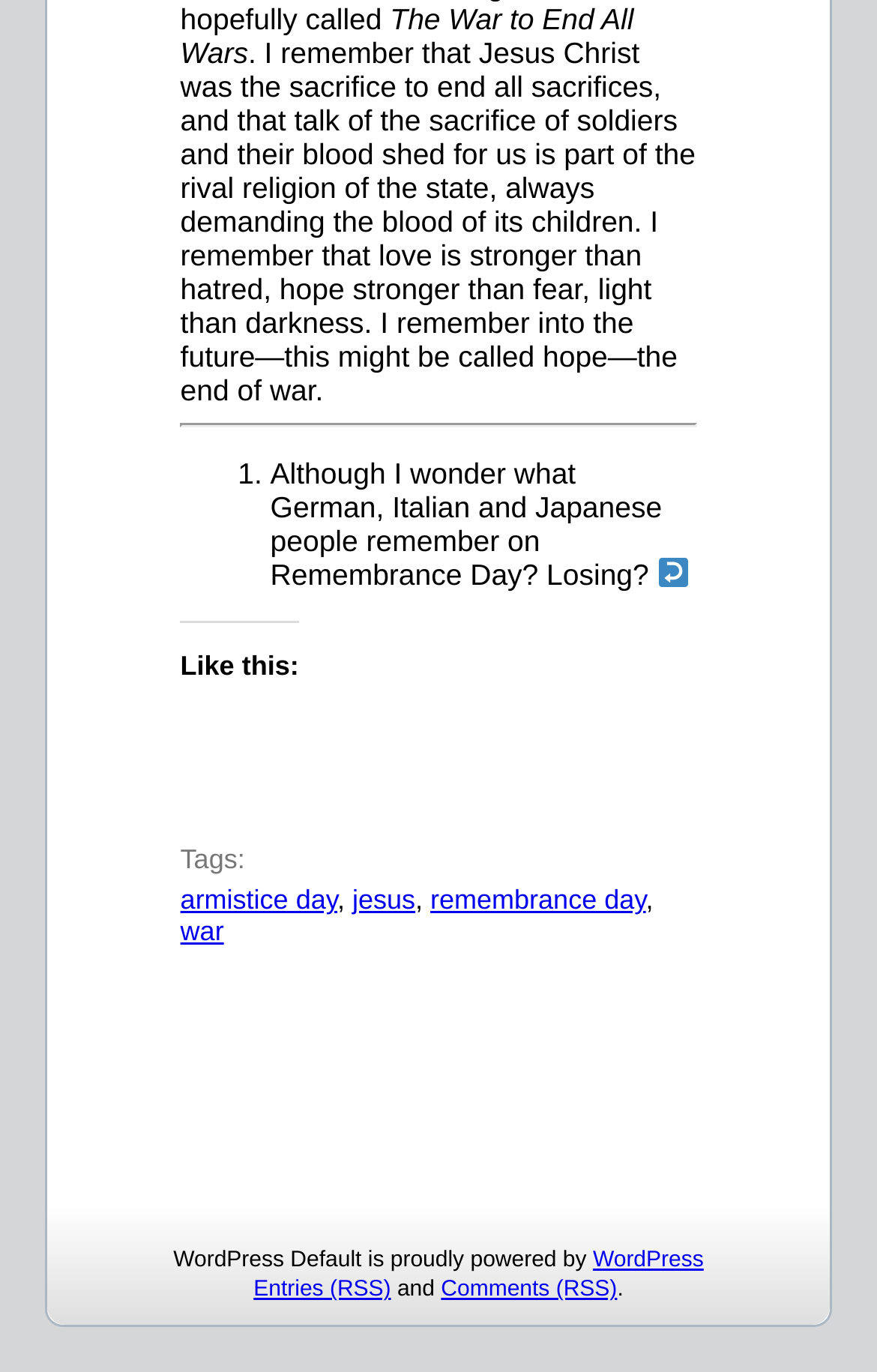What is the author's tone in the text?
Provide an in-depth and detailed explanation in response to the question.

The author's tone in the text is reflective and contemplative, as they share their thoughts and memories about Armistice Day and the significance of love, hope, and light in the face of war and sacrifice.